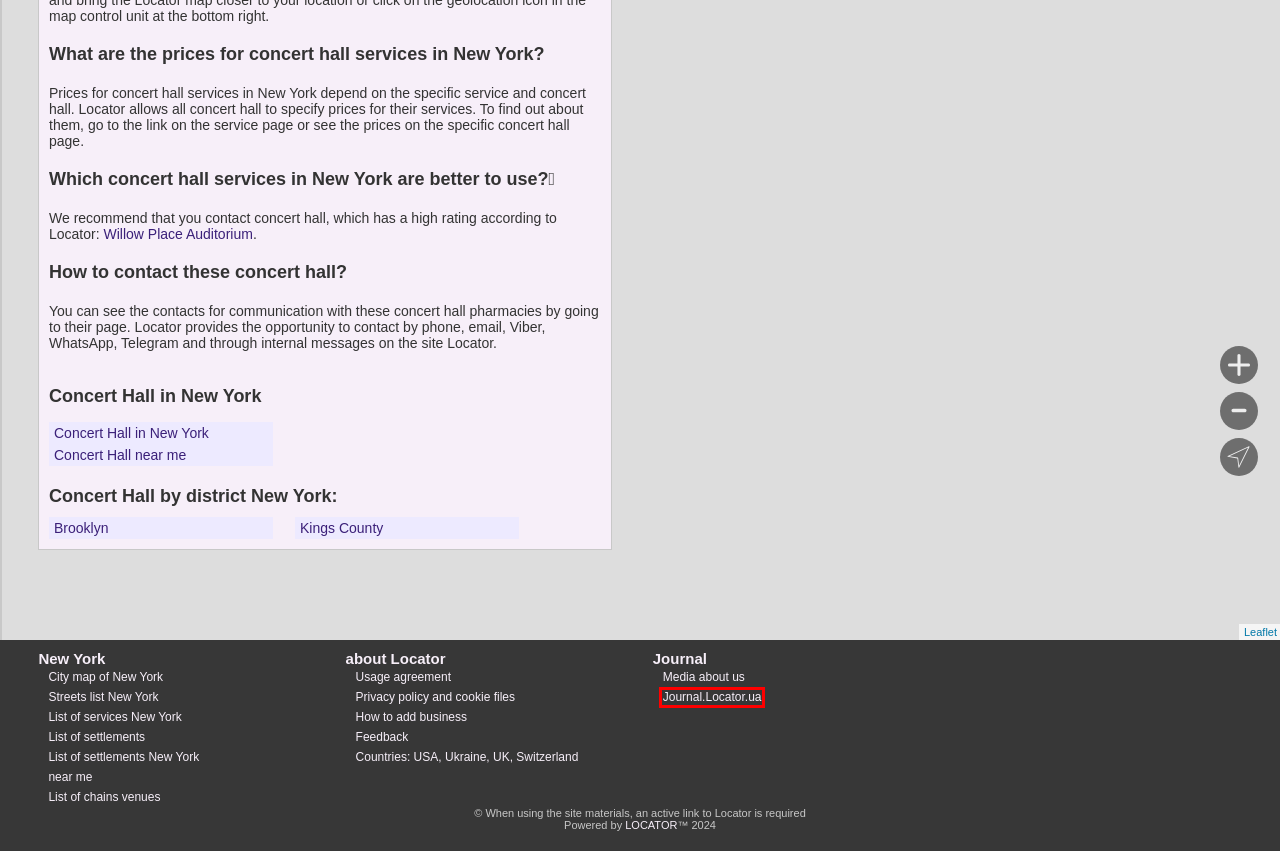You have a screenshot of a webpage with a red bounding box around an element. Identify the webpage description that best fits the new page that appears after clicking the selected element in the red bounding box. Here are the candidates:
A. Concert Hall Kings County New York: list, map, addresses
B. near me : map, establishments
C. Cities, towns and villiages list New York
D. Locator.Biz Journal - Your big city assistant
E. Agreement on the terms of use of the service (public offer)
F. streets list
G. Cities, towns and villiages list
H. Concert Hall Brooklyn New York: list, map, addresses

D